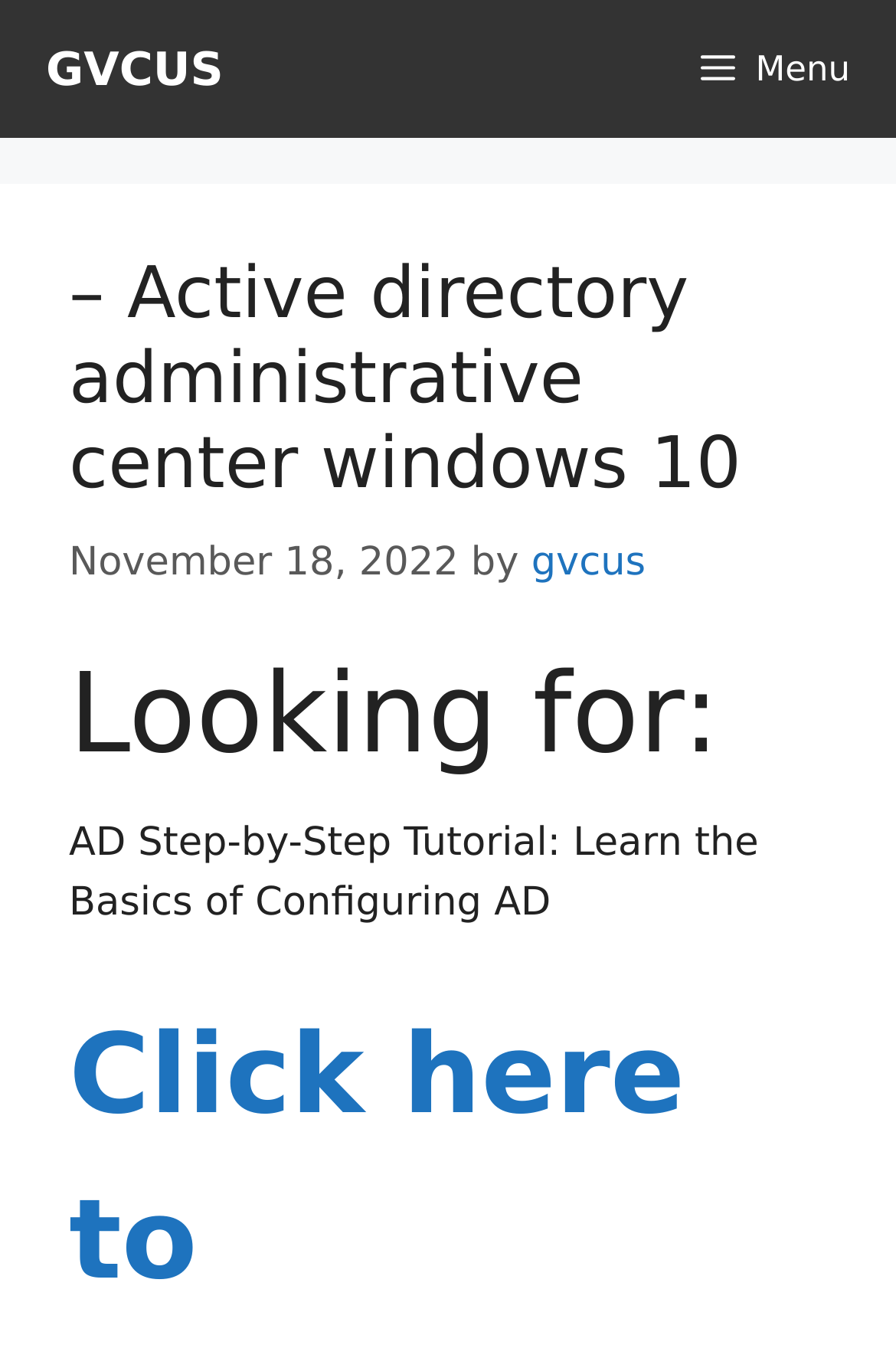Determine the main headline from the webpage and extract its text.

– Active directory administrative center windows 10